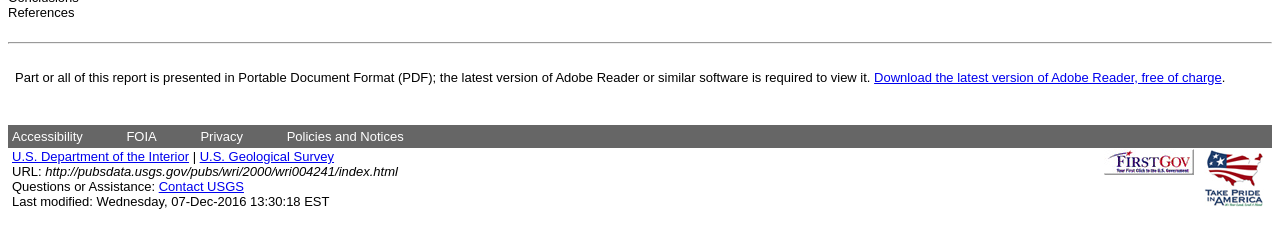Find the bounding box coordinates for the HTML element specified by: "U.S. Department of the Interior".

[0.009, 0.659, 0.148, 0.726]